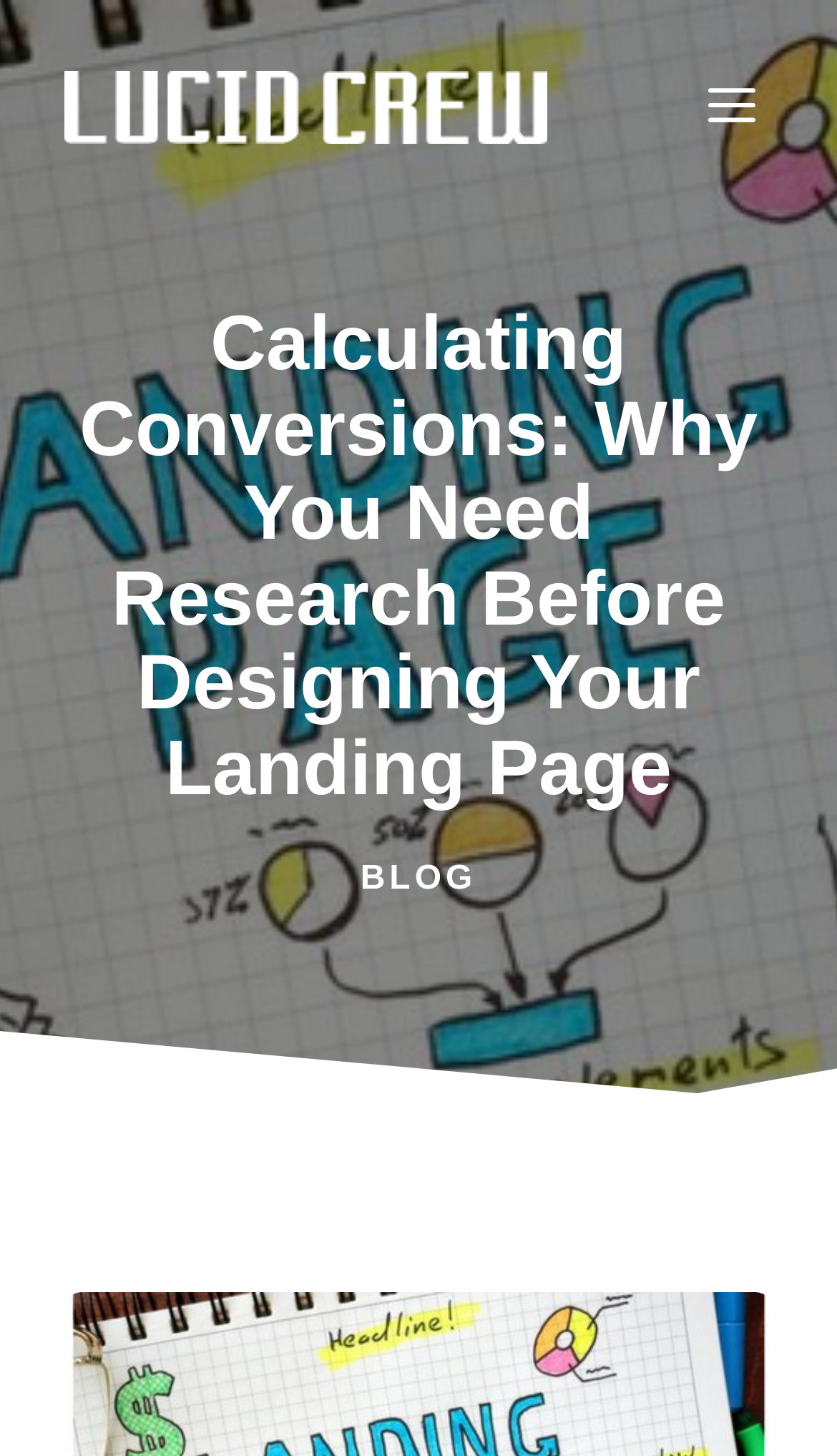What is the name of the website?
Using the image as a reference, answer the question with a short word or phrase.

Lucid Crew